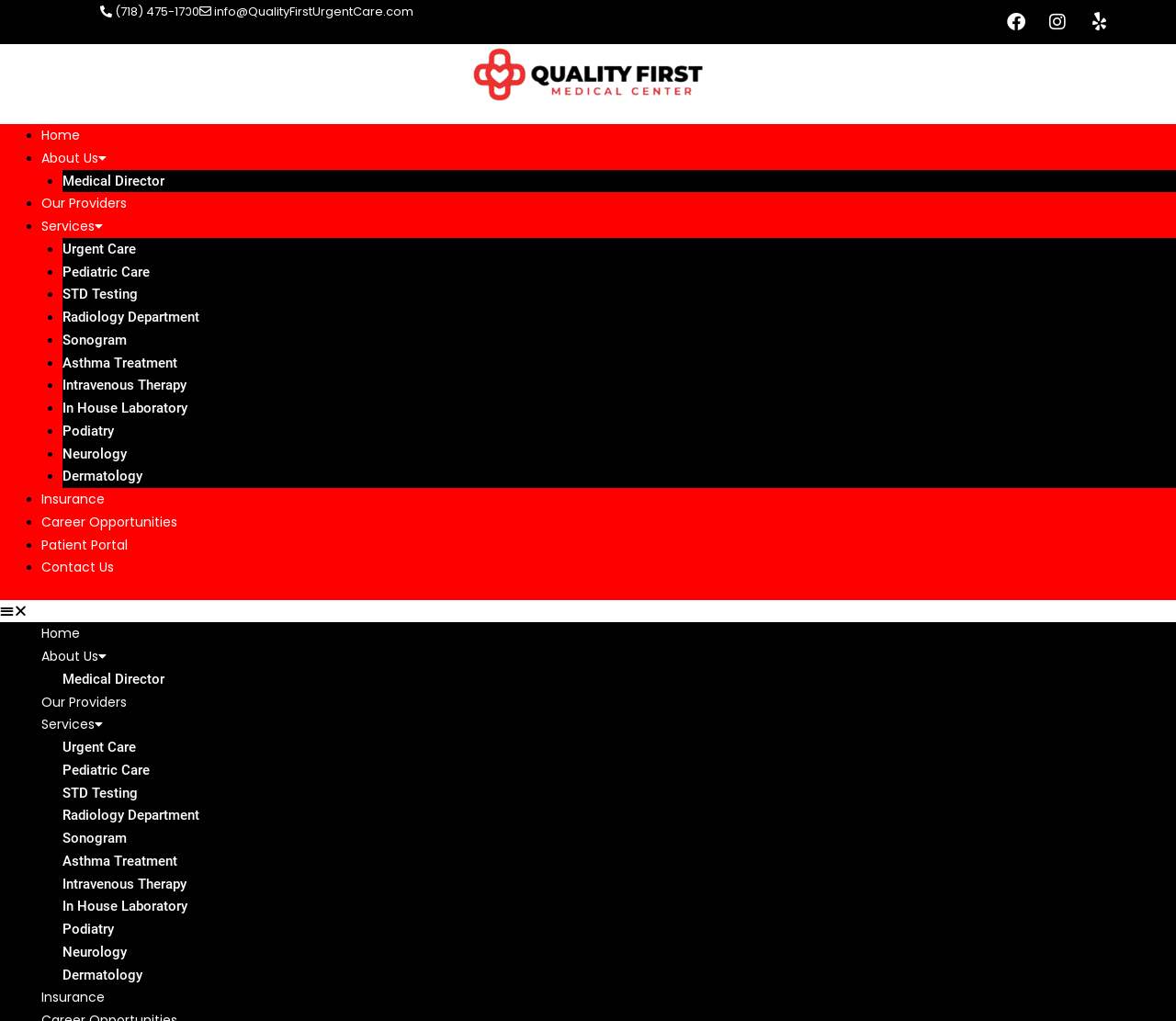Can you look at the image and give a comprehensive answer to the question:
What is the last menu item?

I looked at the list of menu items and found that the last one is 'Contact Us'.